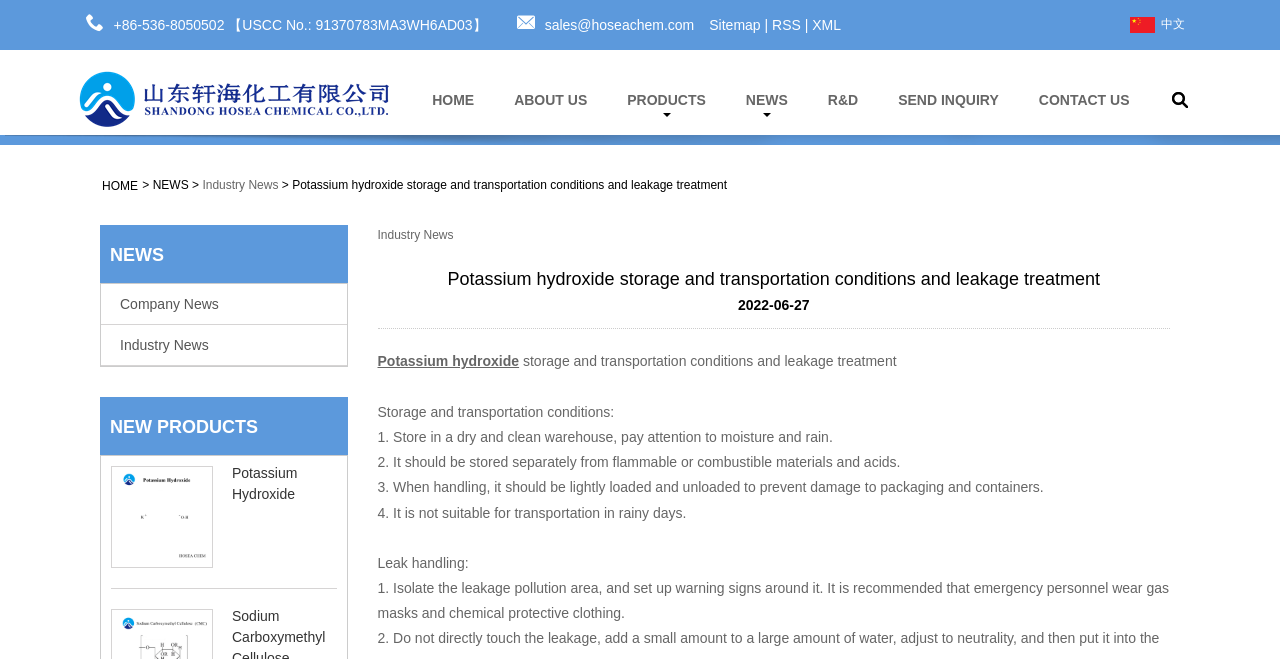Please find the main title text of this webpage.

Potassium hydroxide storage and transportation conditions and leakage treatment